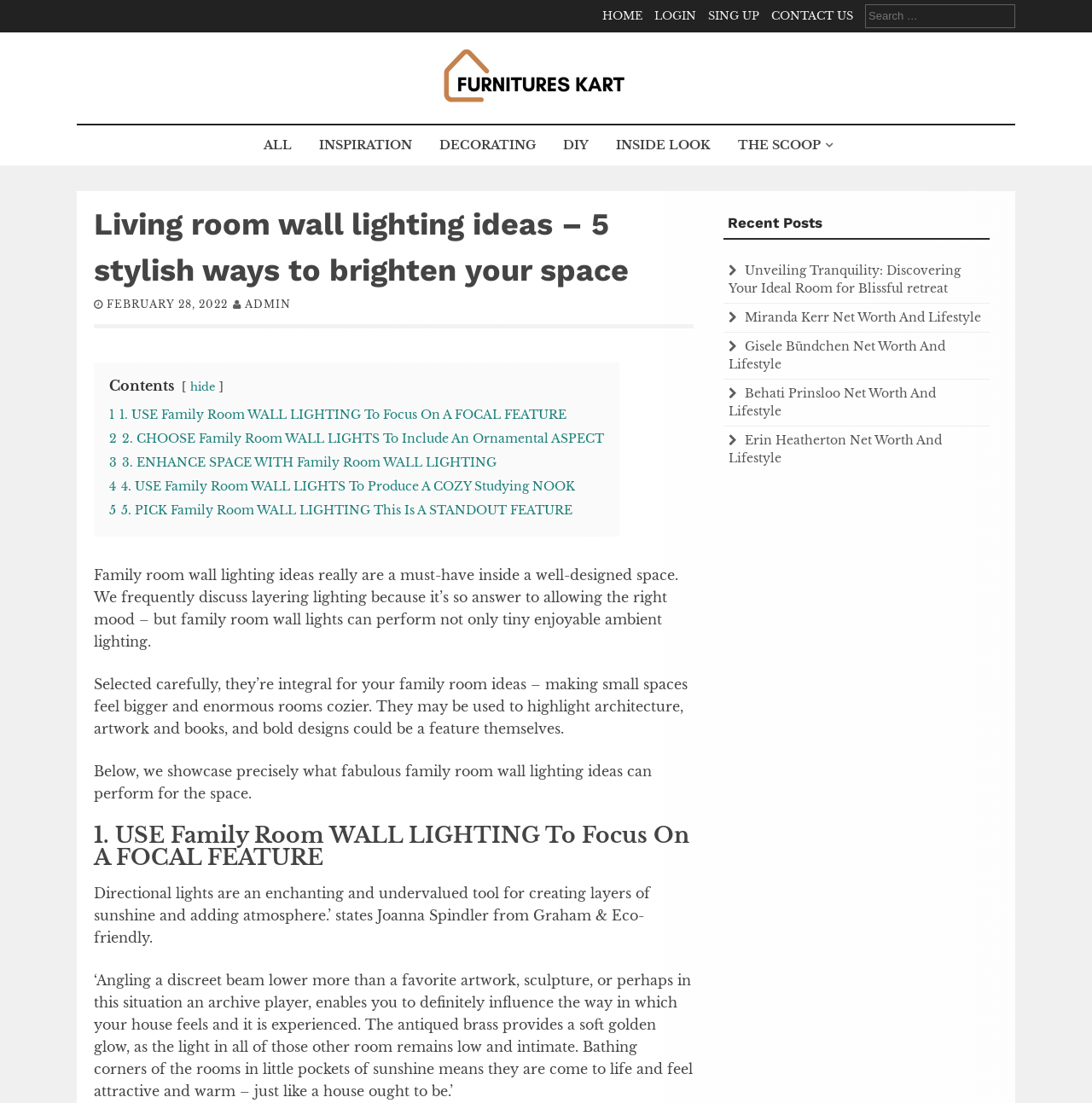What is the category of the webpage?
Using the information from the image, give a concise answer in one word or a short phrase.

Furnitures